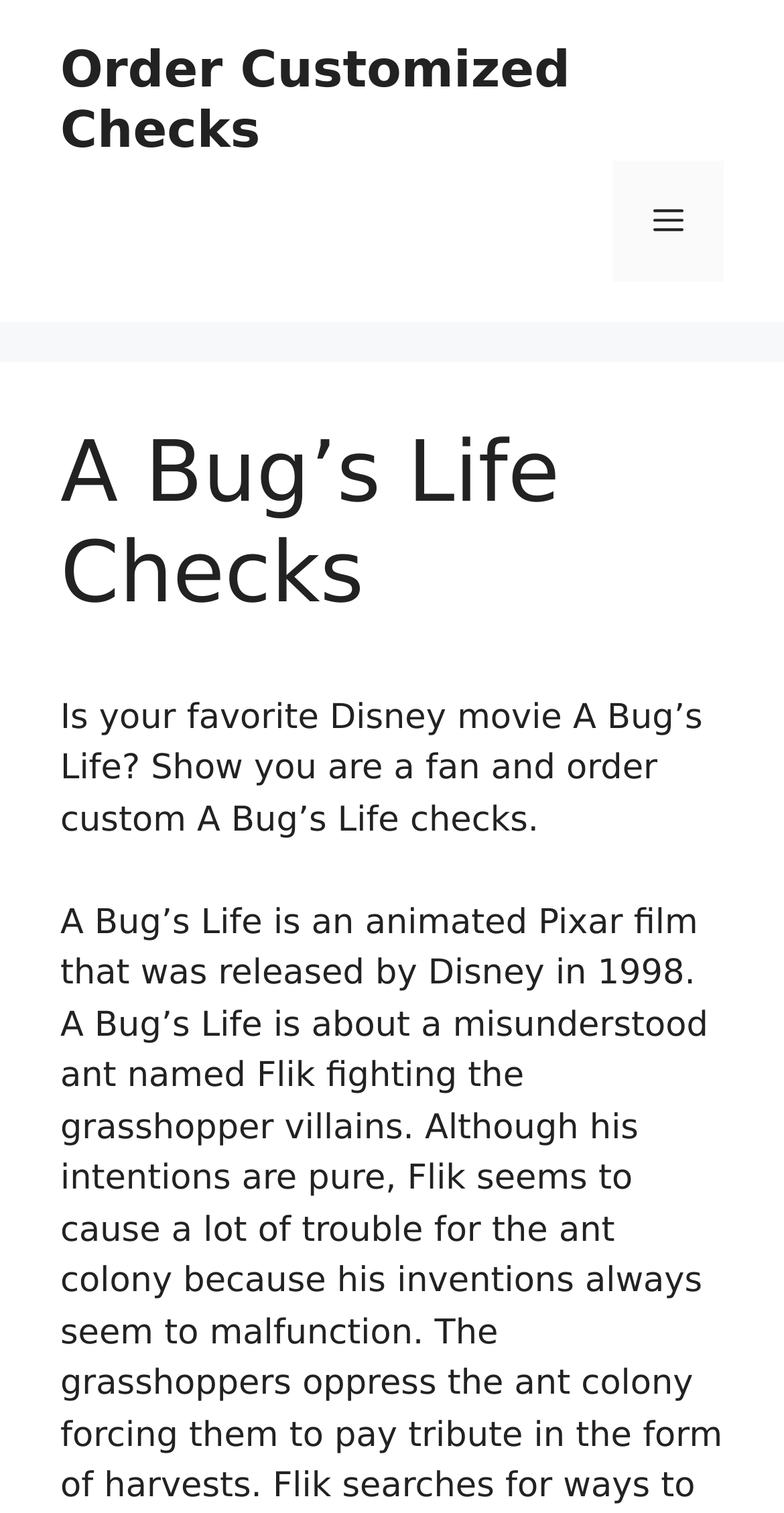Illustrate the webpage thoroughly, mentioning all important details.

The webpage is about ordering customized checks with a theme of A Bug's Life, a Disney movie. At the top, there is a banner that spans the entire width of the page, containing a link to "Order Customized Checks" on the left side and a mobile toggle button on the right side. 

Below the banner, there is a header section that takes up most of the page's width, containing a heading that reads "A Bug's Life Checks" and a paragraph of text that describes the product, stating that it's for fans of the Disney movie who want to show their enthusiasm by ordering custom checks.